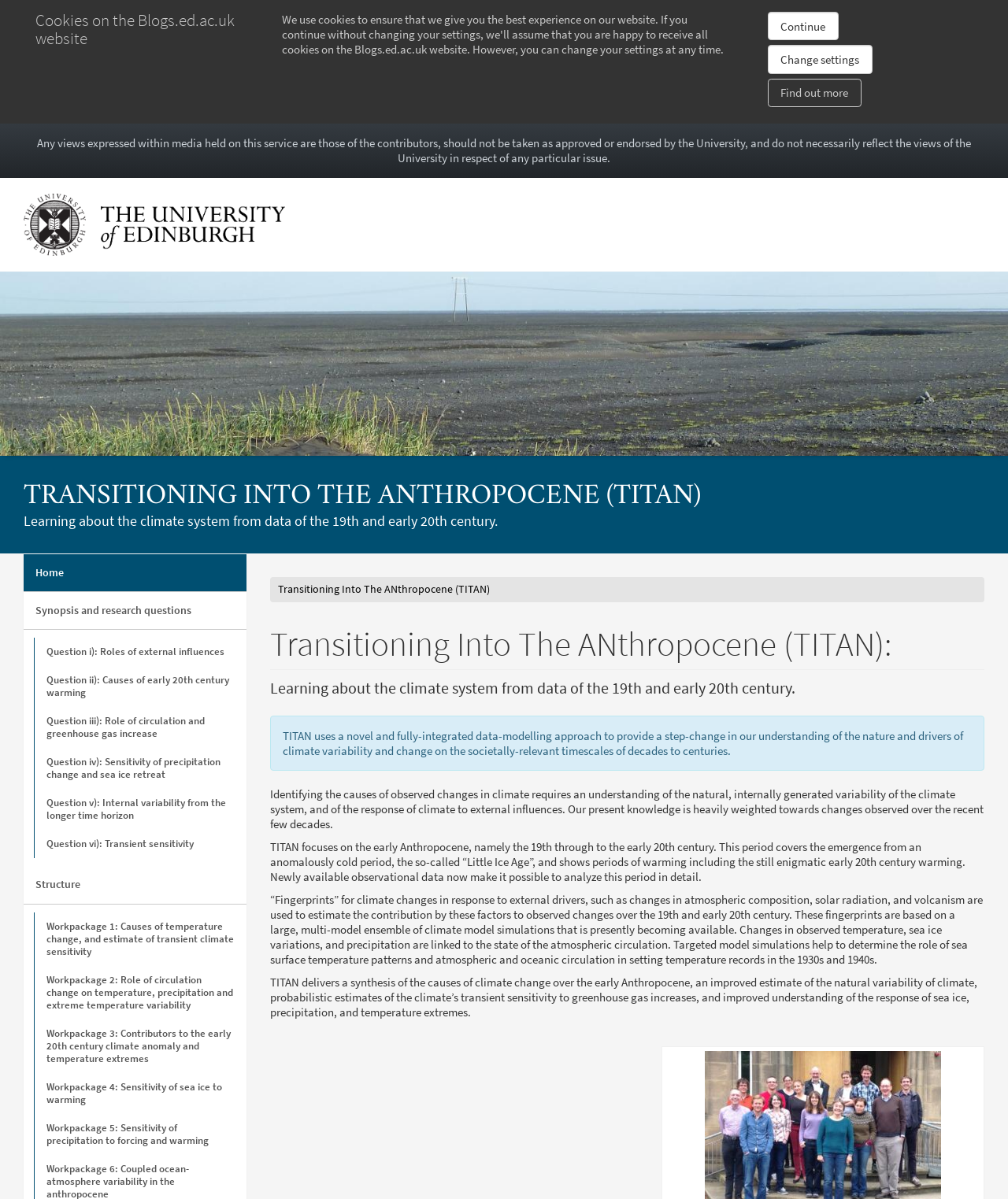Construct a comprehensive caption that outlines the webpage's structure and content.

This webpage is about the Transitioning Into The ANthropocene (TITAN) project, which focuses on learning about the climate system from data of the 19th and early 20th century. At the top of the page, there is a notification about cookies on the Blogs.ed.ac.uk website, with buttons to "Continue" and "Change settings" and a link to "Find out more". Below this, there is a disclaimer about the views expressed on the website.

On the left side of the page, there is a menu with links to "The University of Edinburgh home", "Home", "Synopsis and research questions", "Structure", and other subtopics related to the TITAN project. There is also an image of The University of Edinburgh home.

The main content of the page is divided into sections, with headings and paragraphs of text. The first section introduces the TITAN project, explaining that it uses a novel and fully-integrated data-modelling approach to understand climate variability and change. The following sections provide more details about the project, including its focus on the early Anthropocene, the use of "fingerprints" to estimate the contribution of external drivers to climate changes, and the project's goals and deliverables.

There are six links to specific research questions and five links to work packages, which are listed vertically on the left side of the page. The text is dense and academic, suggesting that the webpage is intended for an audience with a background in climate science or a related field.